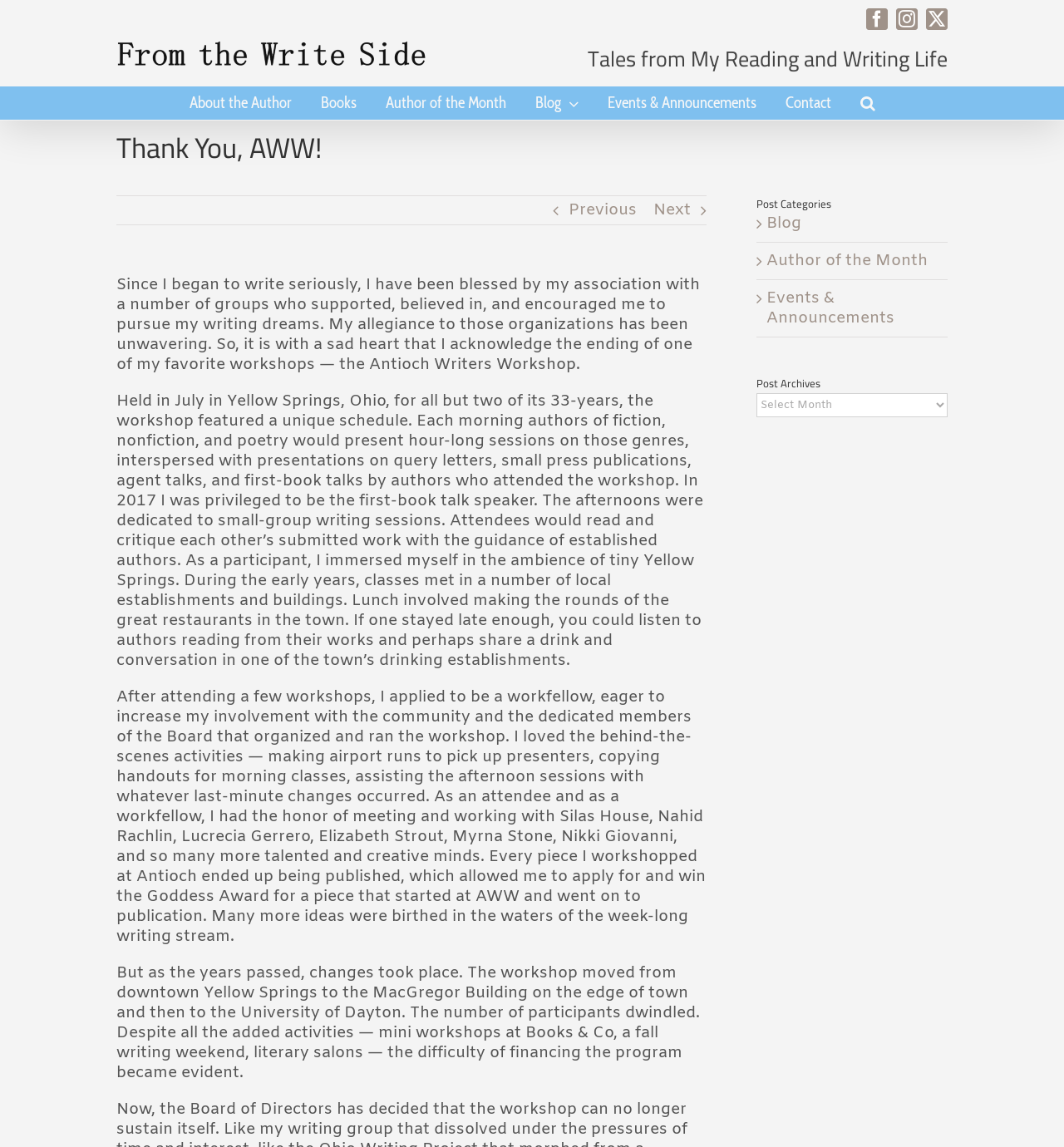What is the name of the award mentioned in the text?
Using the picture, provide a one-word or short phrase answer.

Goddess Award